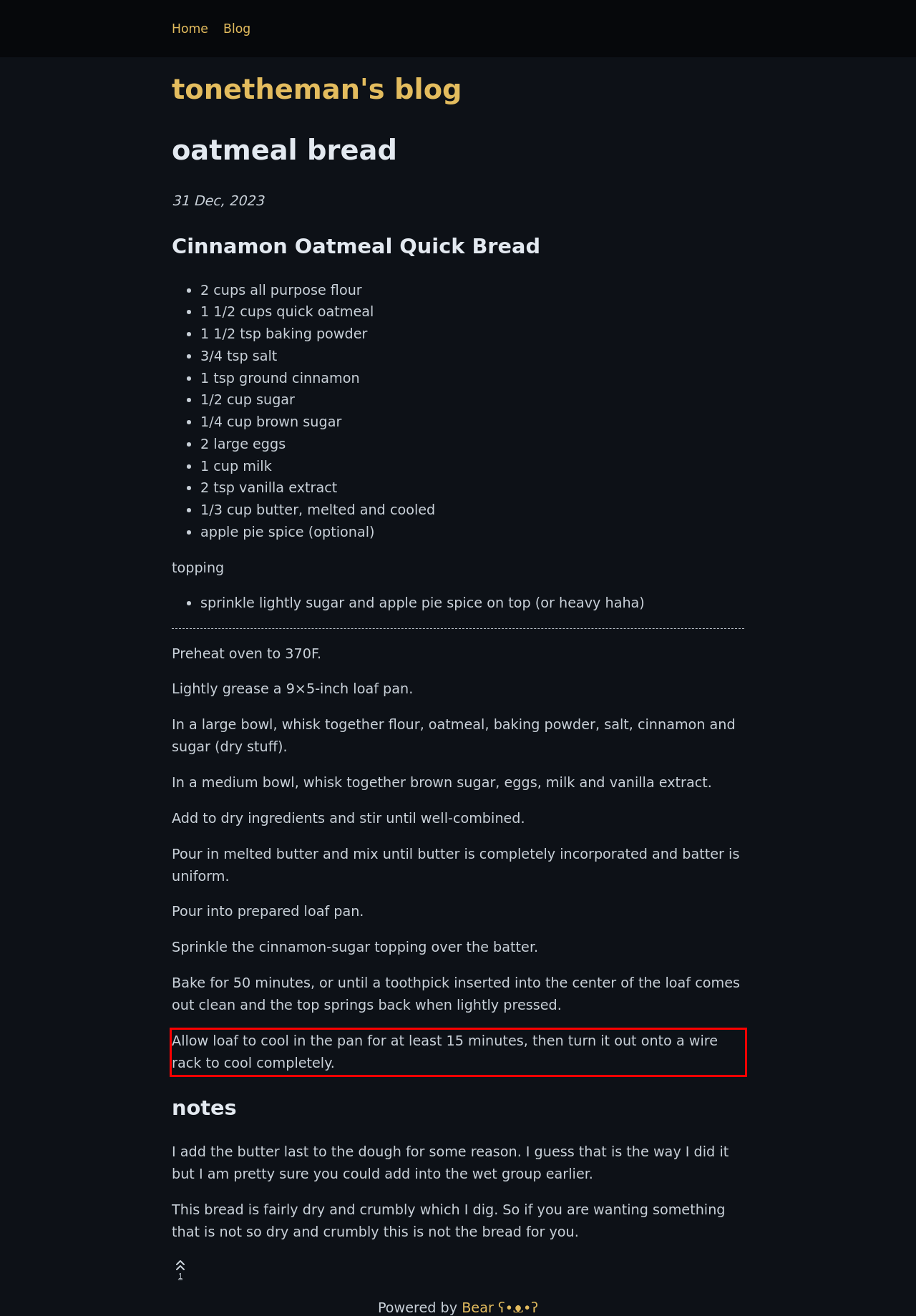With the provided screenshot of a webpage, locate the red bounding box and perform OCR to extract the text content inside it.

Allow loaf to cool in the pan for at least 15 minutes, then turn it out onto a wire rack to cool completely.